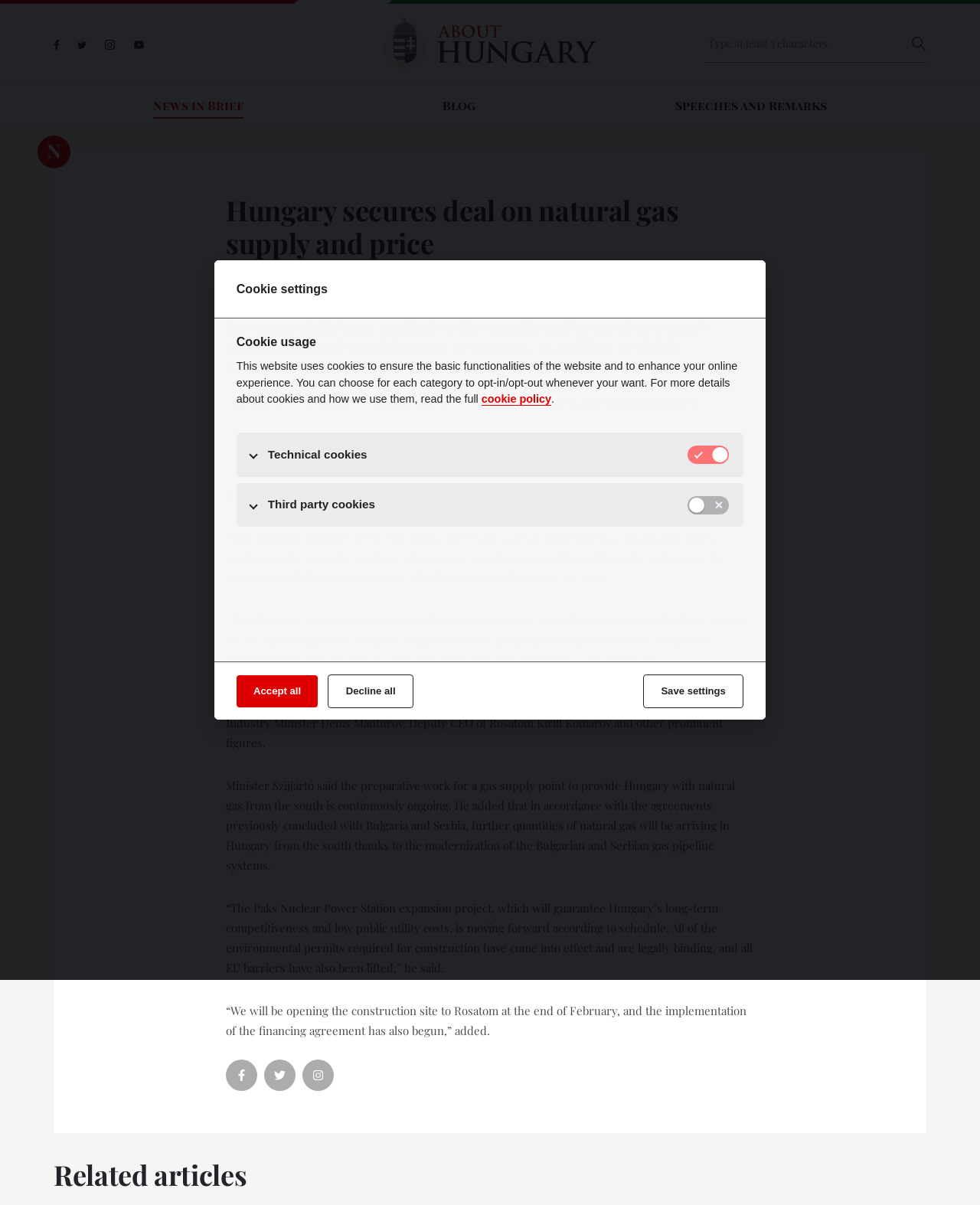Find the bounding box coordinates for the area that should be clicked to accomplish the instruction: "View the article about Hungary secures deal on natural gas supply and price".

[0.23, 0.161, 0.77, 0.216]